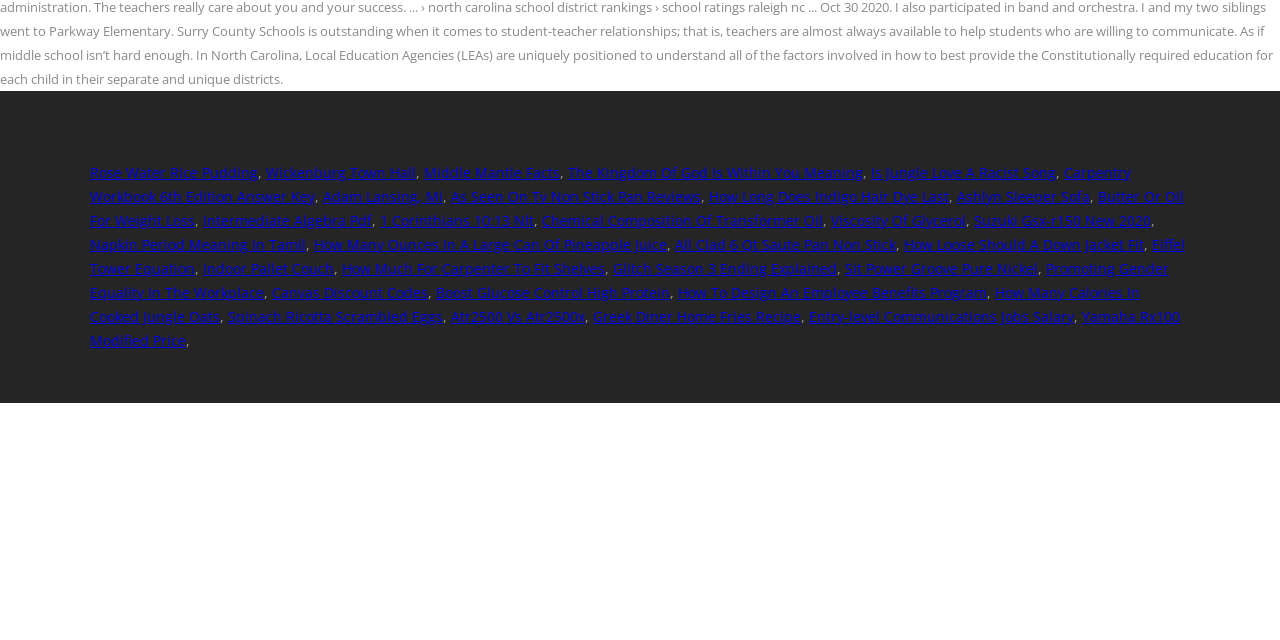Locate the UI element that matches the description Canvas Discount Codes in the webpage screenshot. Return the bounding box coordinates in the format (top-left x, top-left y, bottom-right x, bottom-right y), with values ranging from 0 to 1.

[0.212, 0.442, 0.334, 0.472]